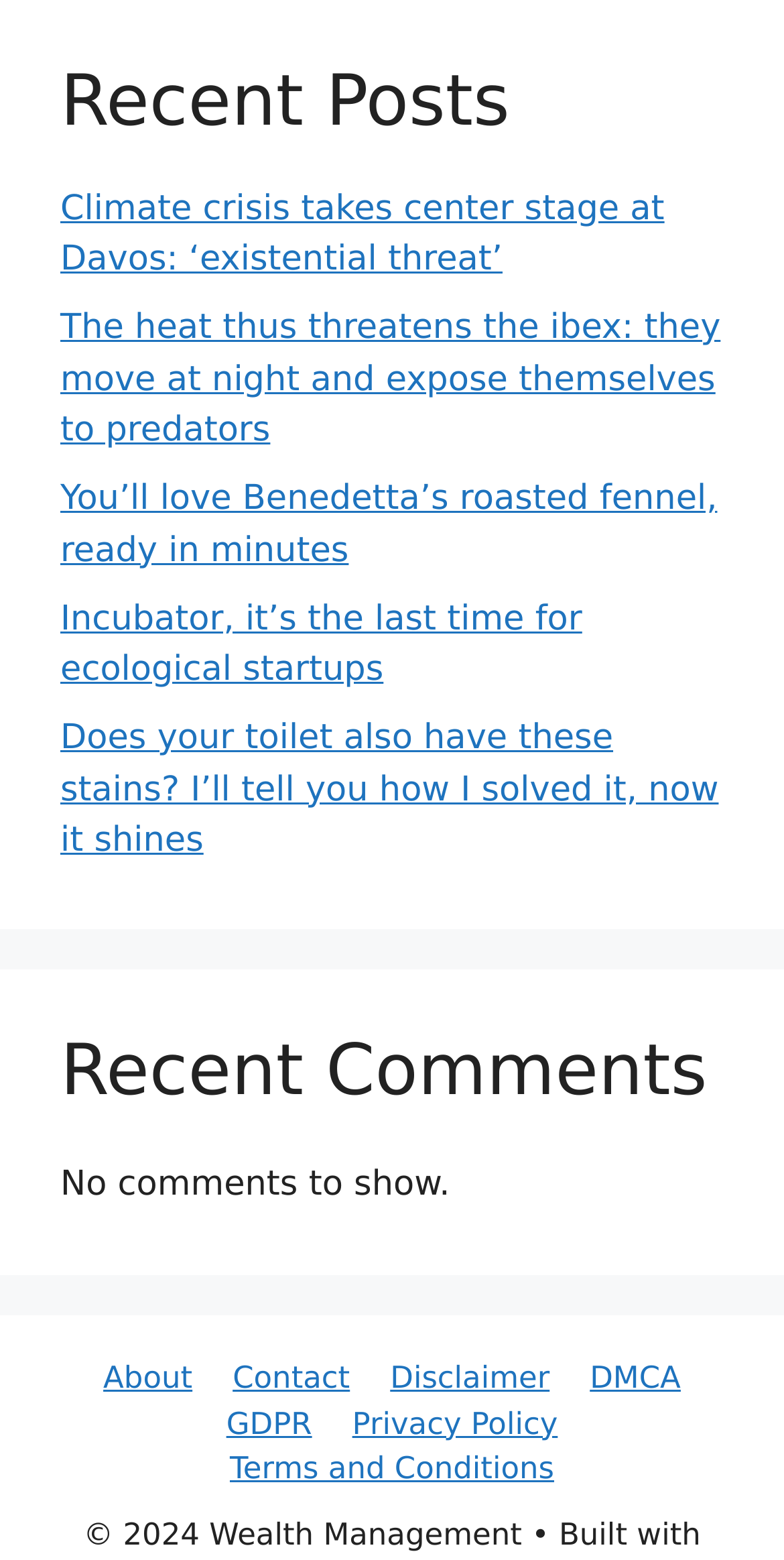How many links are there in the footer section?
Using the visual information, reply with a single word or short phrase.

7